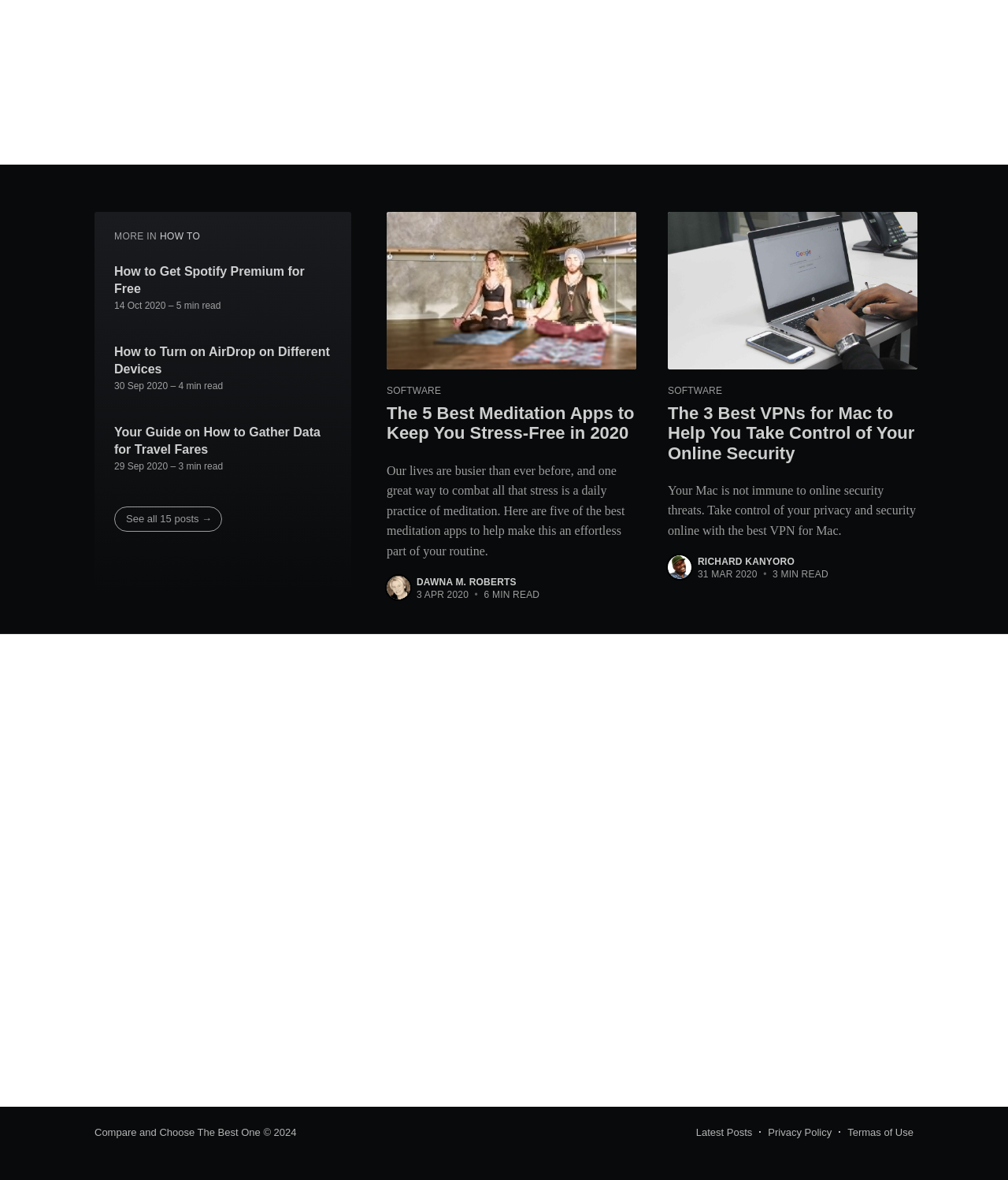What is the topic of the first article?
Please look at the screenshot and answer in one word or a short phrase.

Spotify Premium